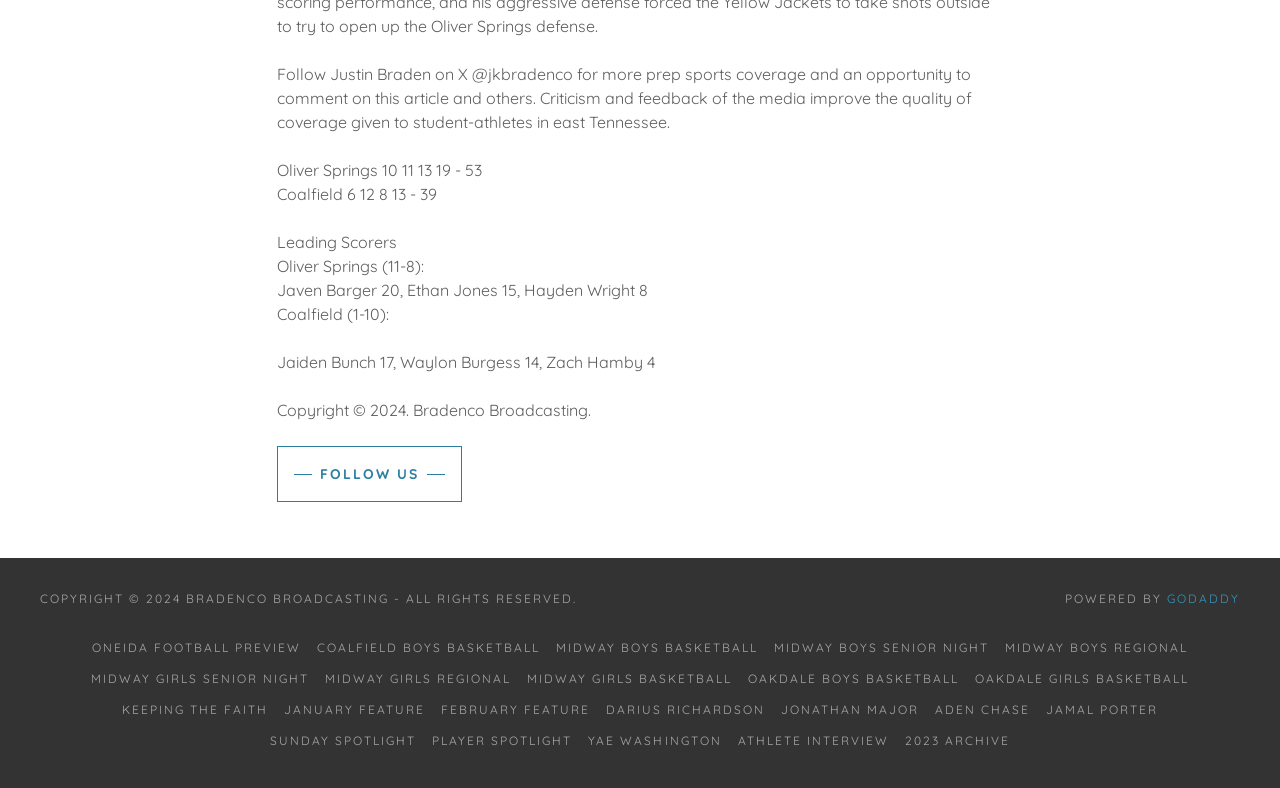Please identify the bounding box coordinates of the element I should click to complete this instruction: 'Follow Justin Braden on X'. The coordinates should be given as four float numbers between 0 and 1, like this: [left, top, right, bottom].

[0.217, 0.082, 0.76, 0.168]